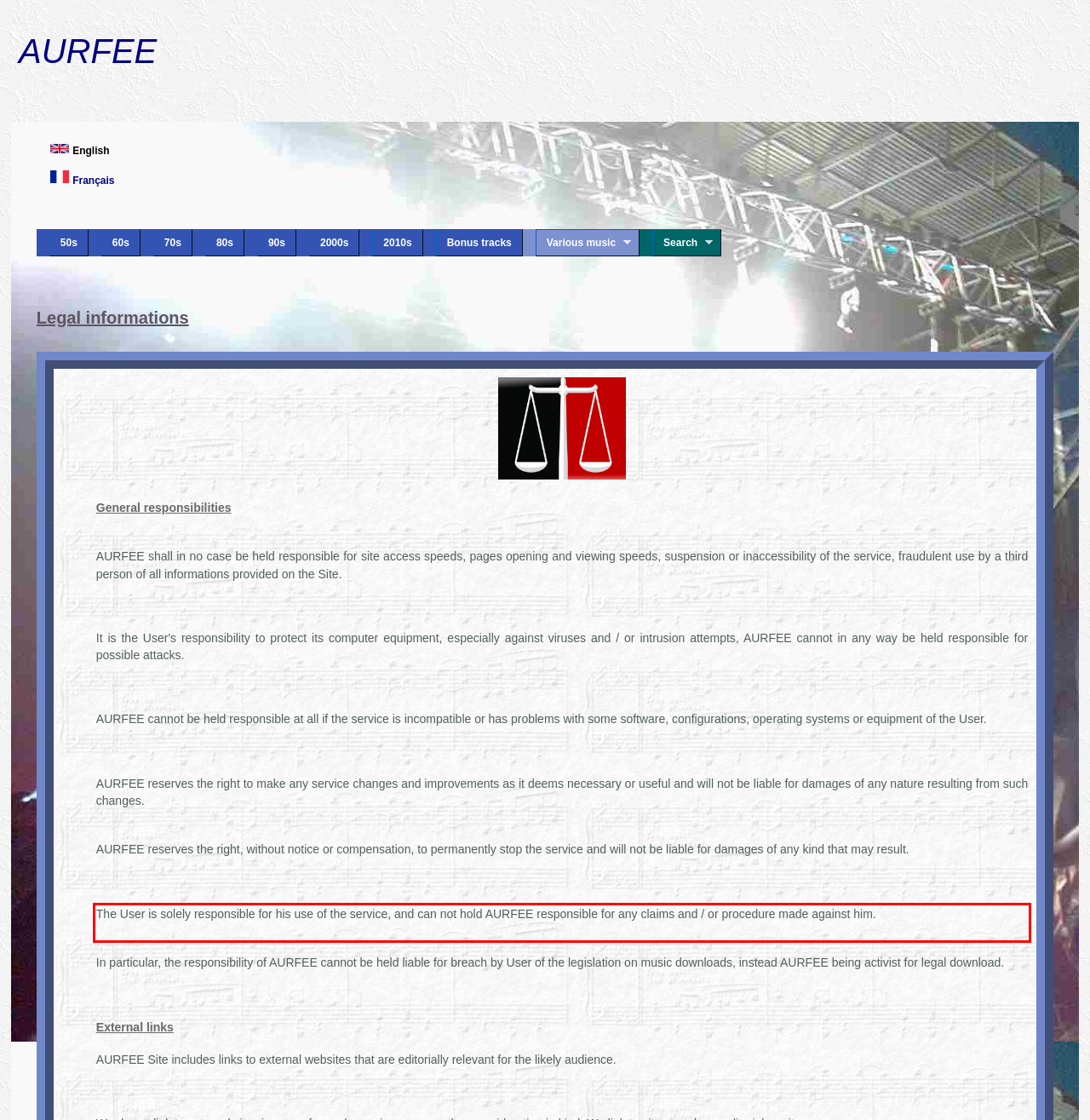Analyze the webpage screenshot and use OCR to recognize the text content in the red bounding box.

The User is solely responsible for his use of the service, and can not hold AURFEE responsible for any claims and / or procedure made against him.